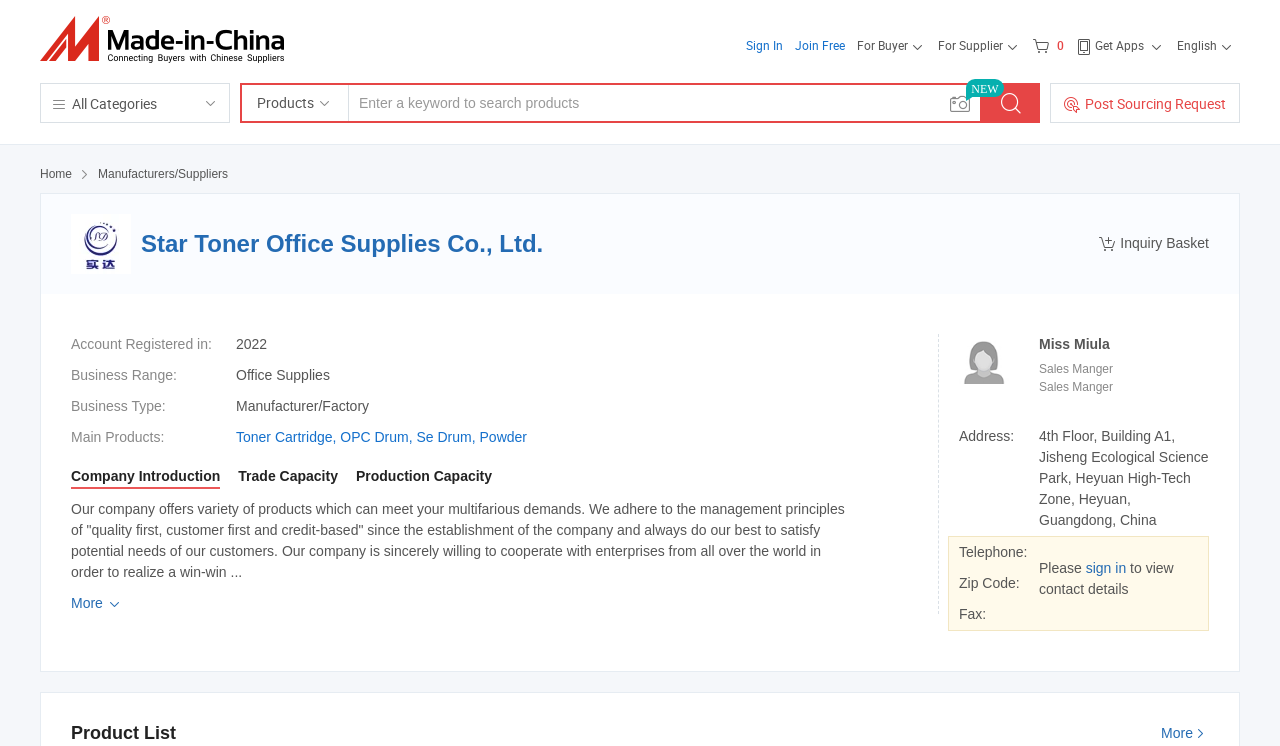Please specify the bounding box coordinates of the region to click in order to perform the following instruction: "View company introduction".

[0.055, 0.627, 0.172, 0.65]